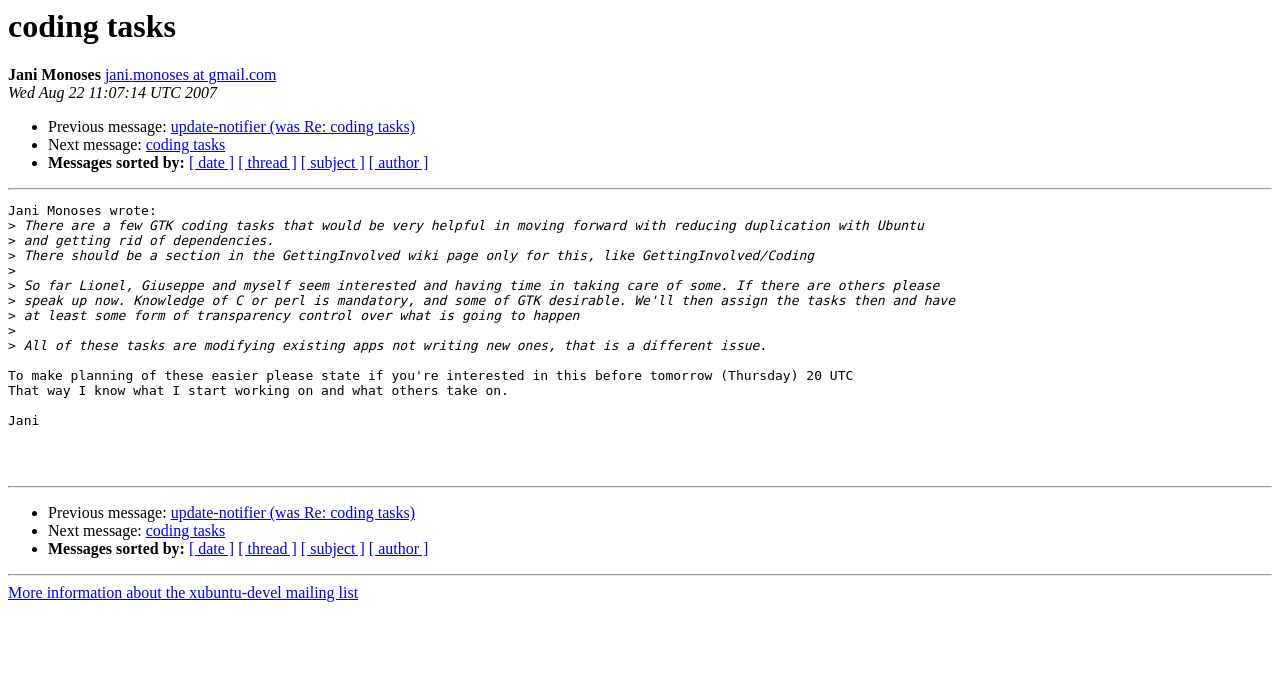How many links are there in the message?
Look at the image and provide a short answer using one word or a phrase.

9